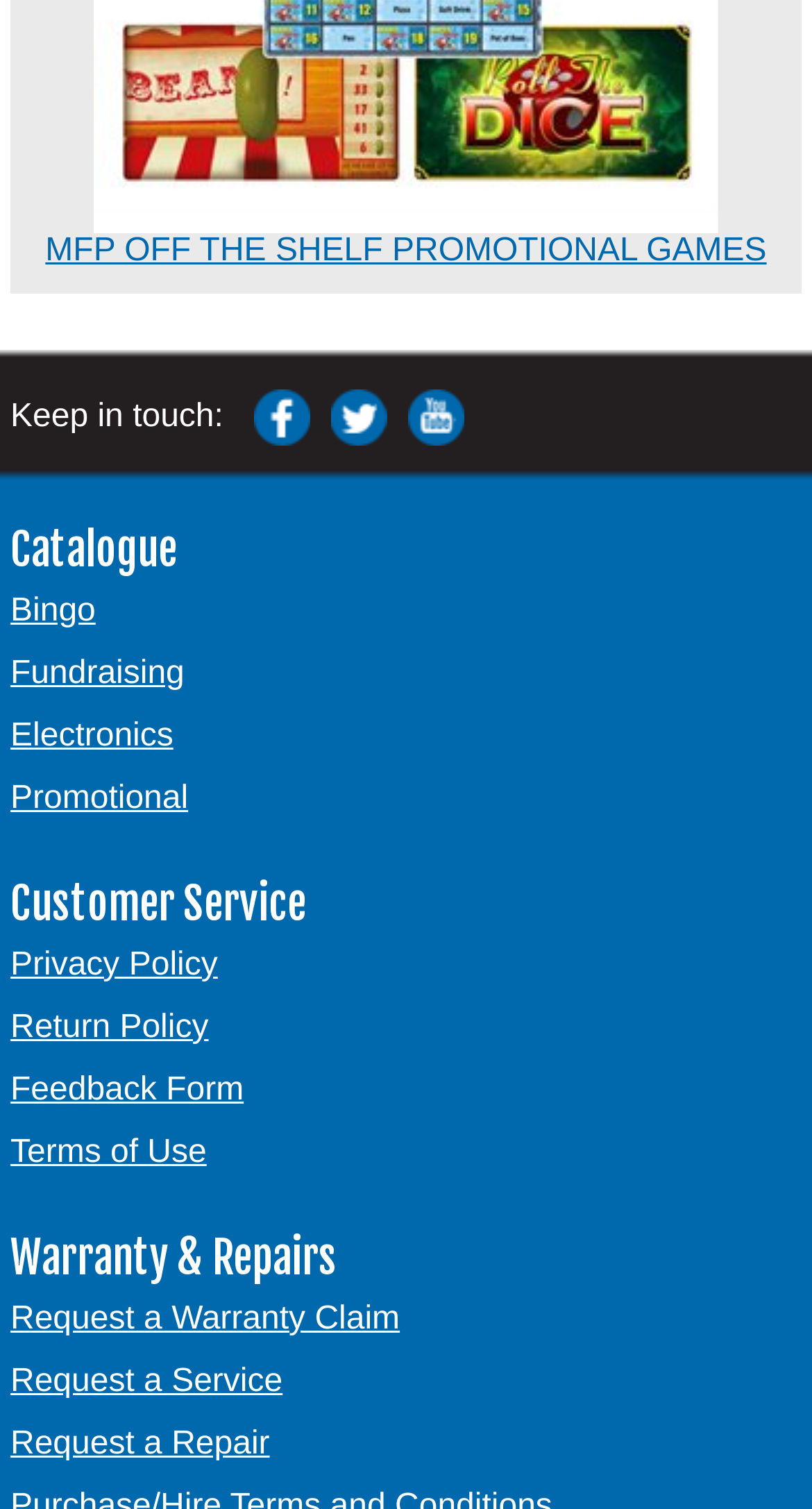What is the purpose of the 'Feedback Form' link?
Please provide a single word or phrase as the answer based on the screenshot.

To provide feedback